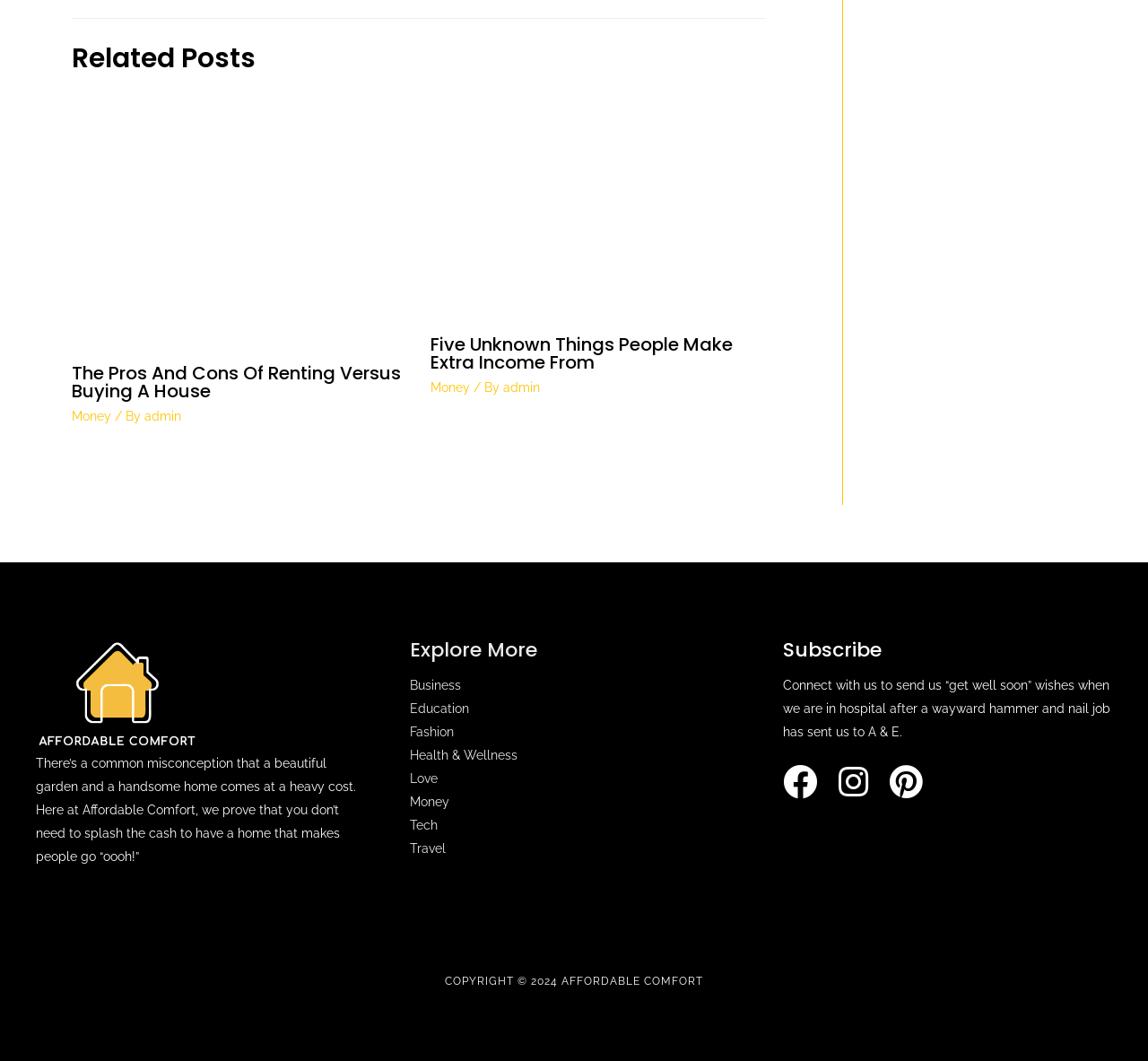For the following element description, predict the bounding box coordinates in the format (top-left x, top-left y, bottom-right x, bottom-right y). All values should be floating point numbers between 0 and 1. Description: Health & Wellness

[0.357, 0.705, 0.451, 0.719]